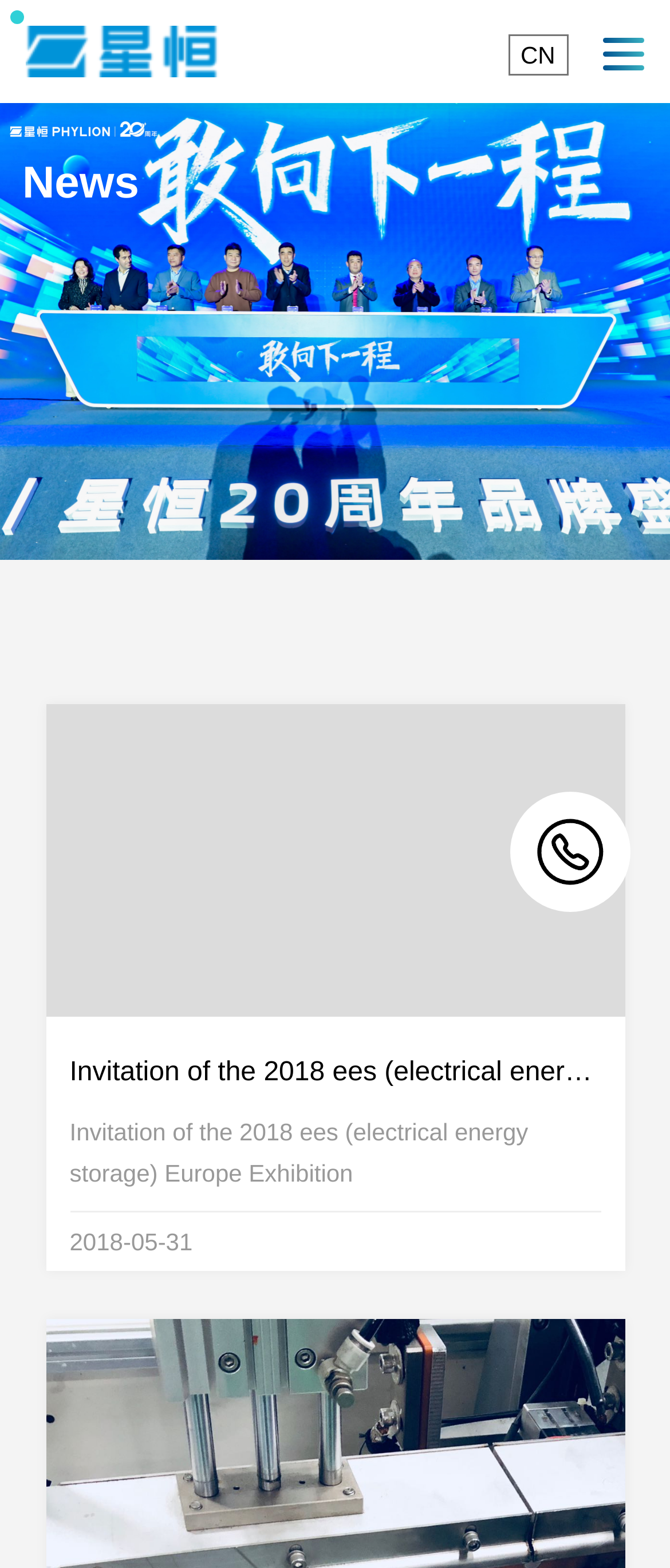Find the bounding box coordinates for the HTML element specified by: "CN".

[0.758, 0.021, 0.848, 0.048]